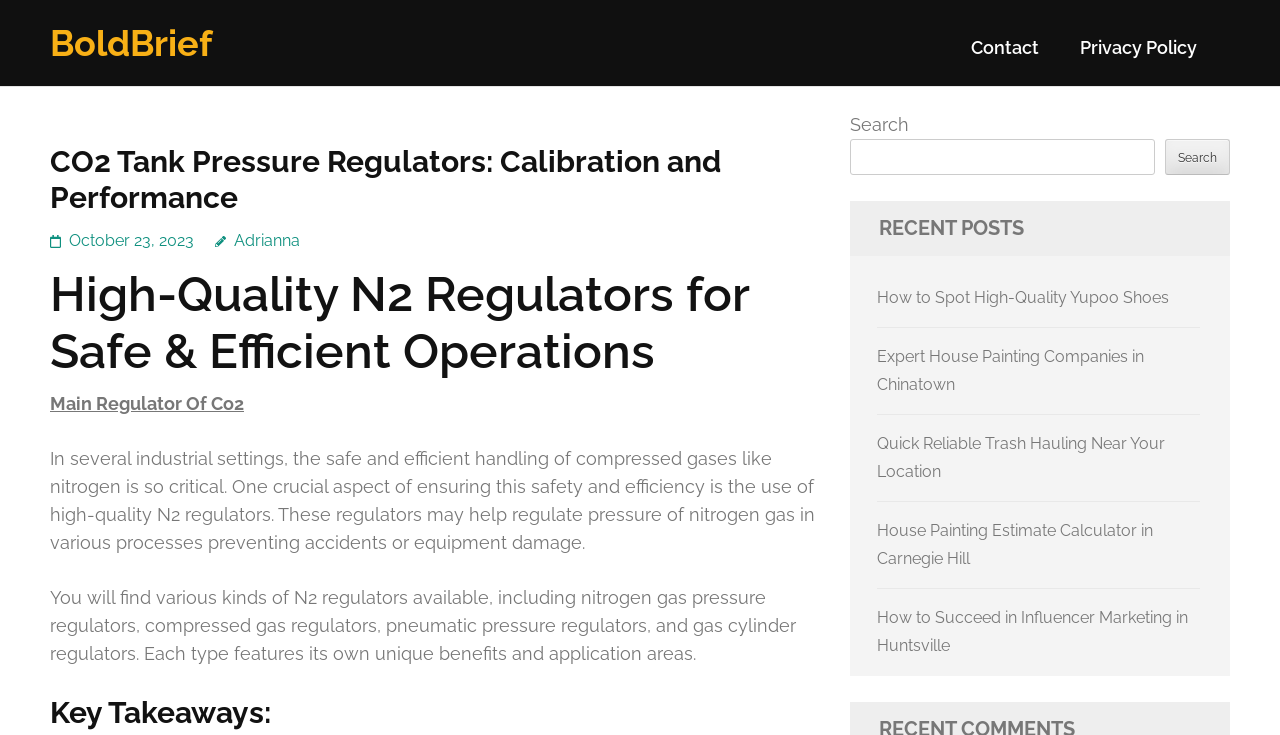Find the bounding box coordinates for the HTML element described as: "Main Regulator Of Co2". The coordinates should consist of four float values between 0 and 1, i.e., [left, top, right, bottom].

[0.039, 0.535, 0.191, 0.563]